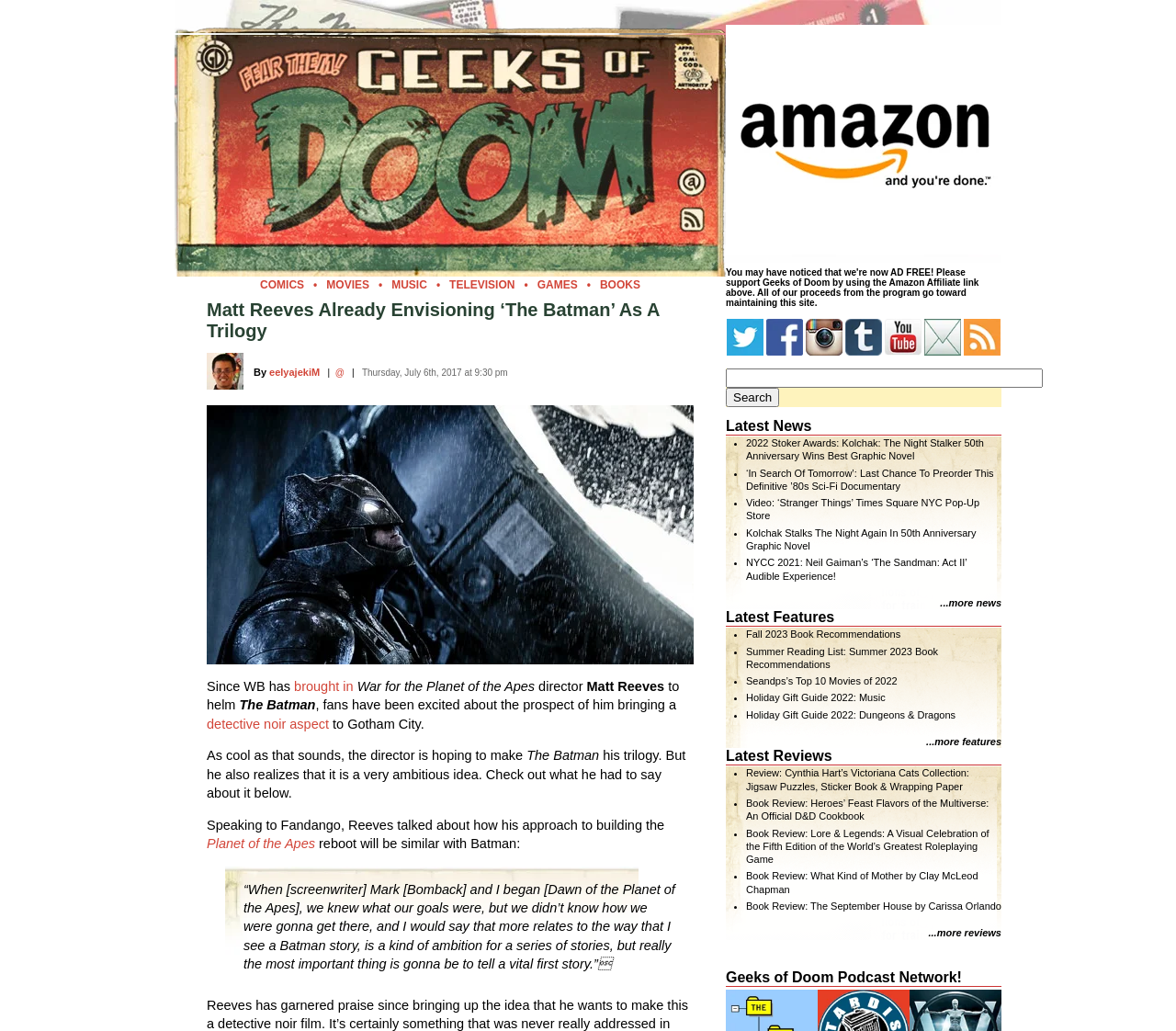Answer the question with a brief word or phrase:
What is the name of the website's Twitter account?

Geeks of Doom on Twitter